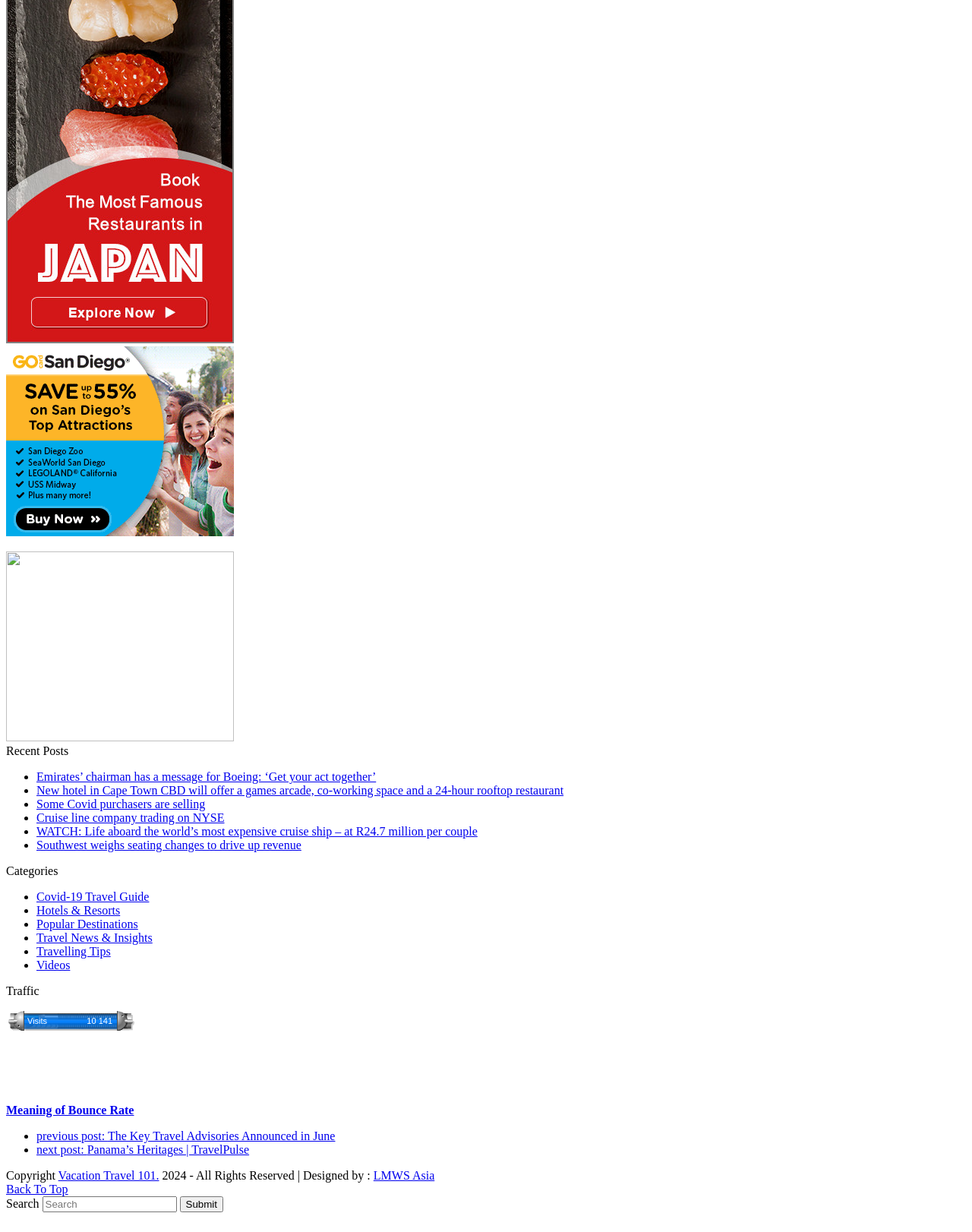What is the title of the recent posts section?
Answer the question with just one word or phrase using the image.

Recent Posts